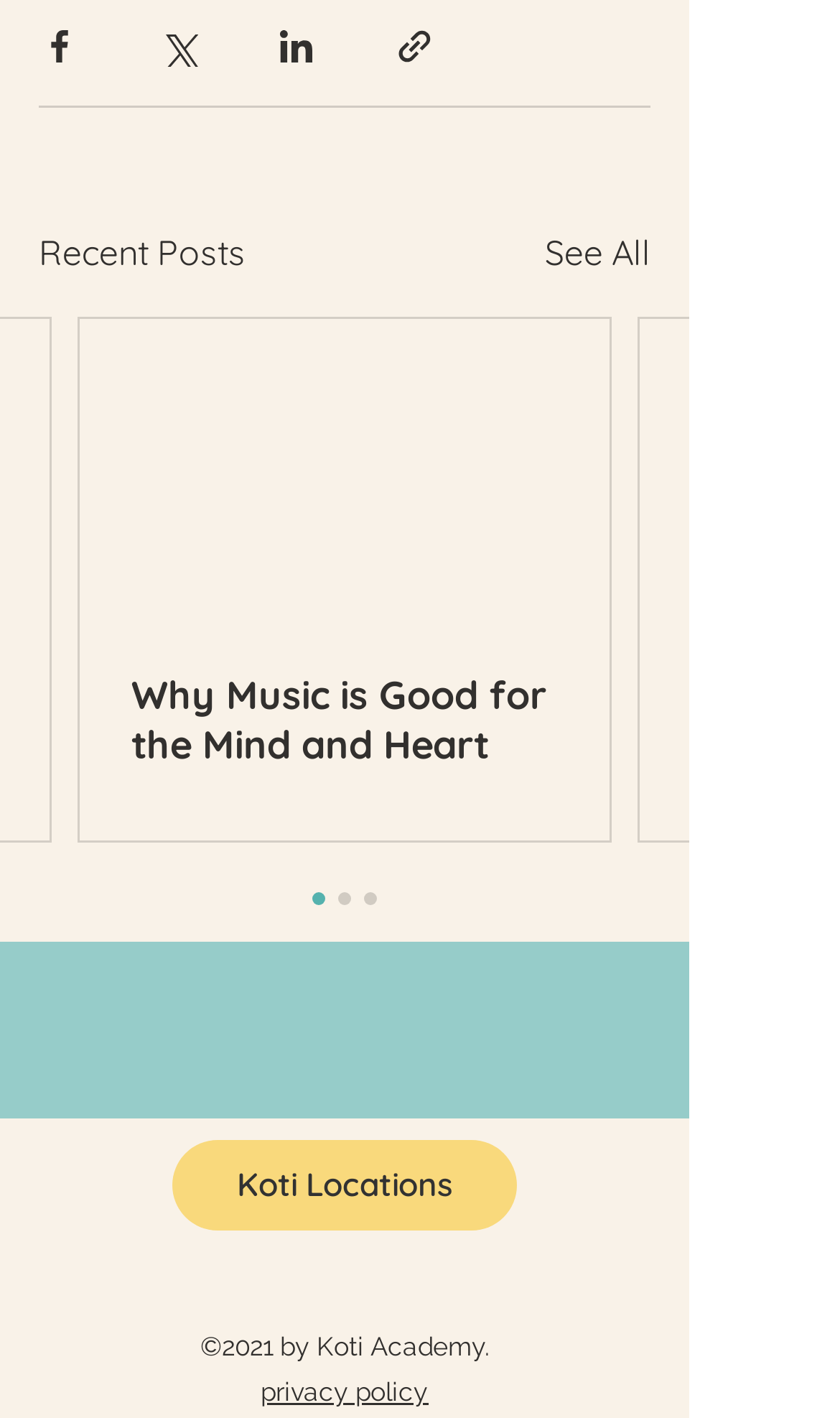Find the bounding box coordinates of the element's region that should be clicked in order to follow the given instruction: "Read the article". The coordinates should consist of four float numbers between 0 and 1, i.e., [left, top, right, bottom].

[0.095, 0.226, 0.726, 0.436]